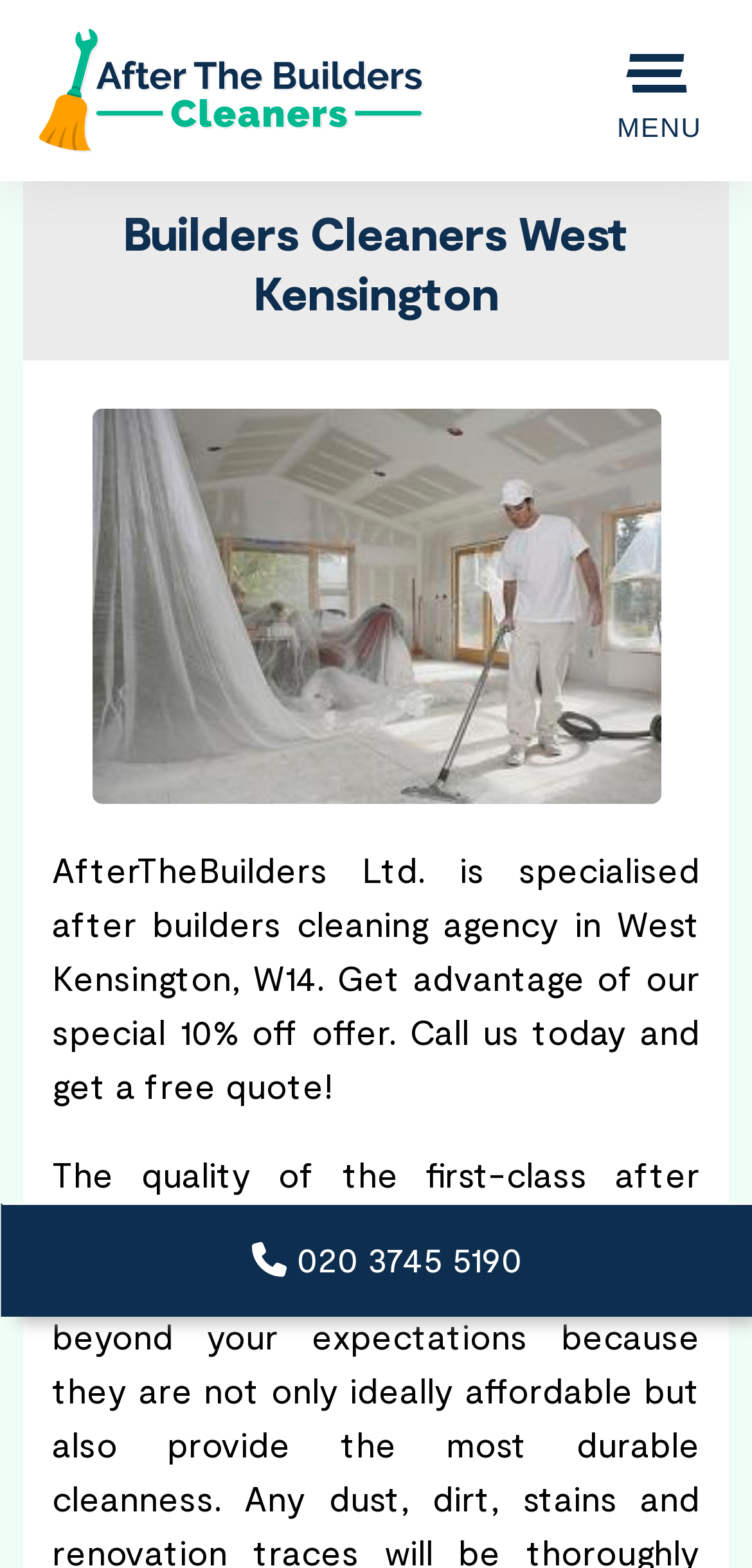Mark the bounding box of the element that matches the following description: "Menu".

[0.805, 0.053, 0.949, 0.096]